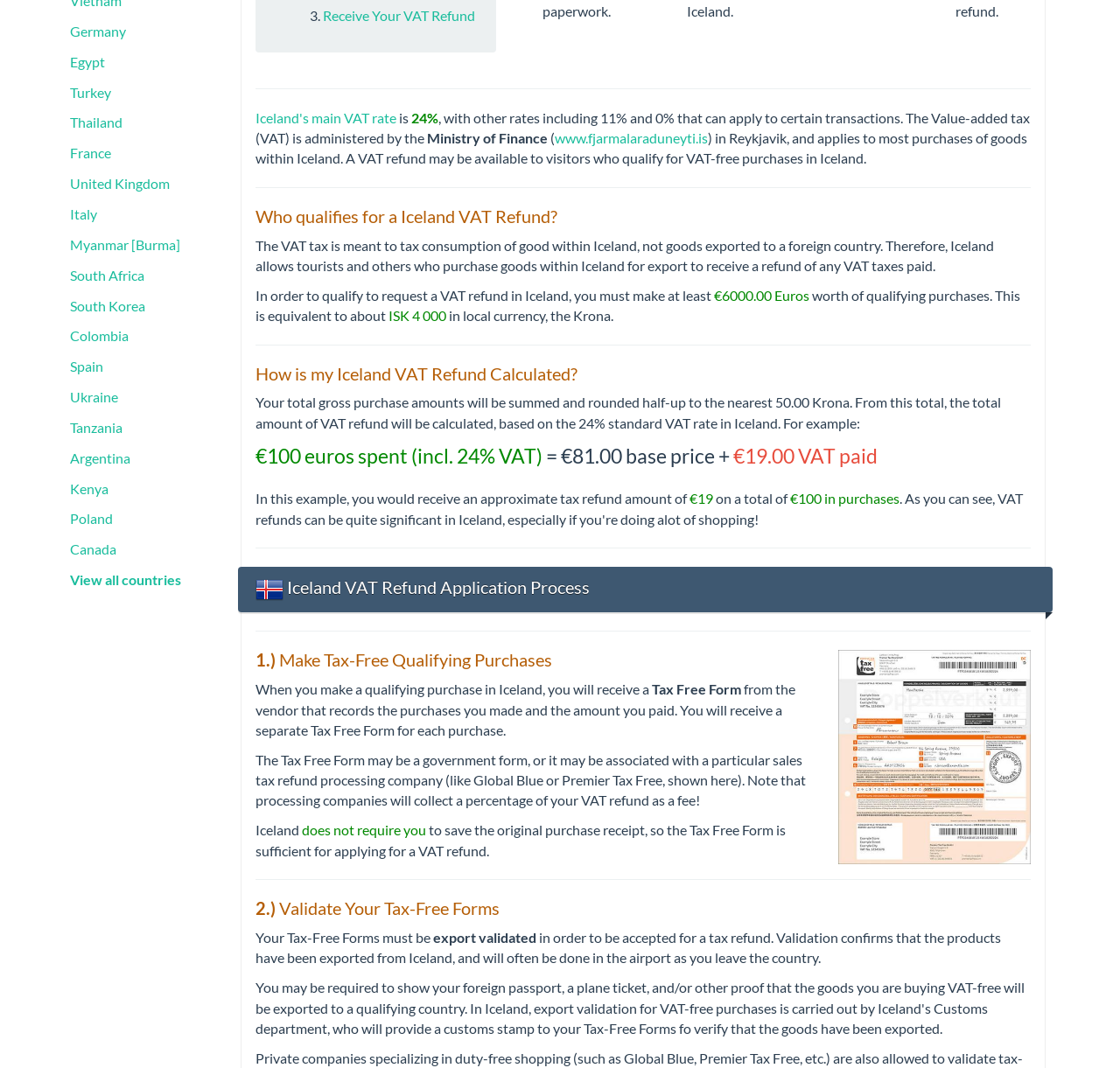Extract the bounding box for the UI element that matches this description: "Receive Your VAT Refund".

[0.288, 0.006, 0.424, 0.022]